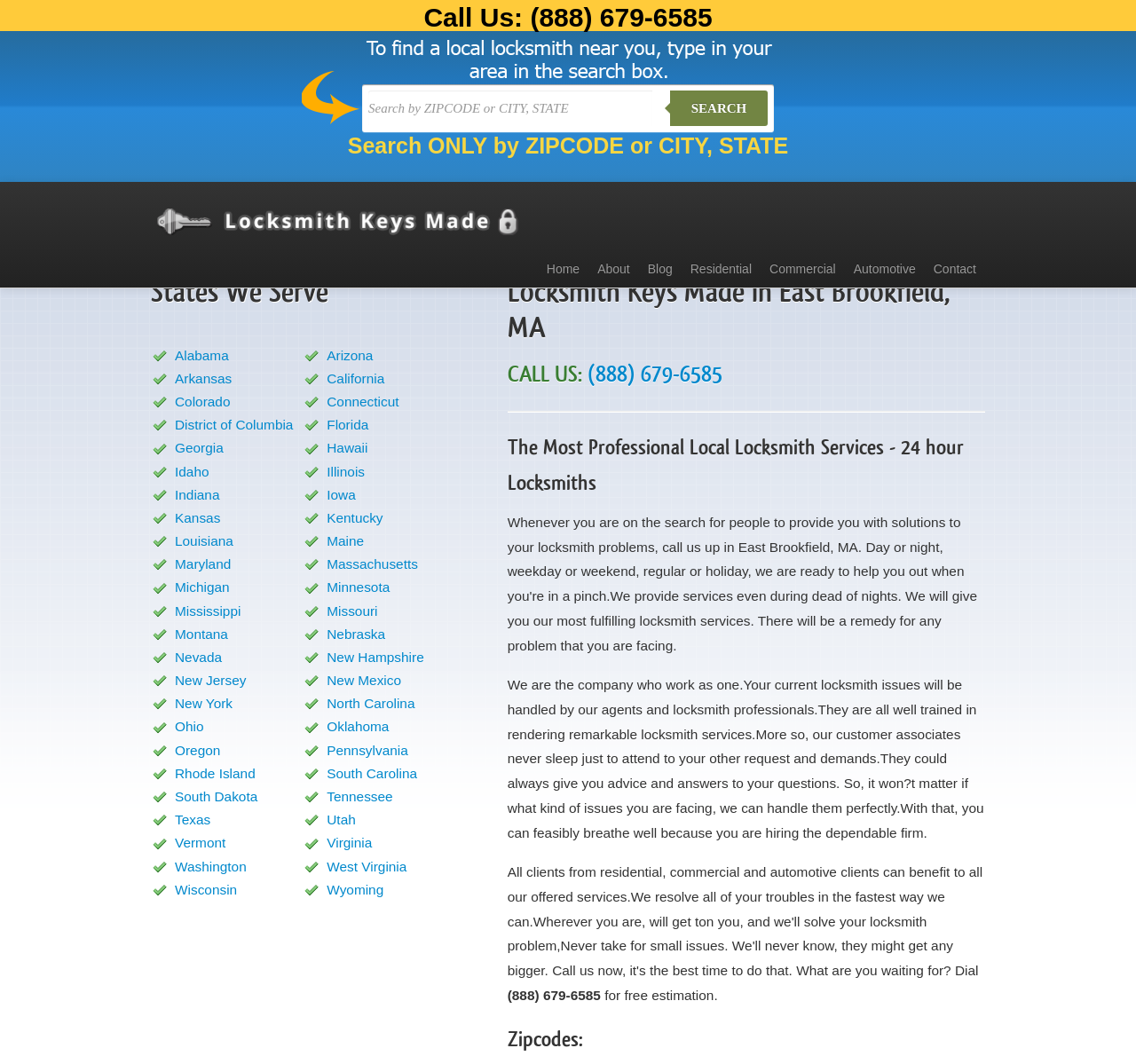Provide the bounding box coordinates of the UI element this sentence describes: "New York".

[0.154, 0.654, 0.205, 0.668]